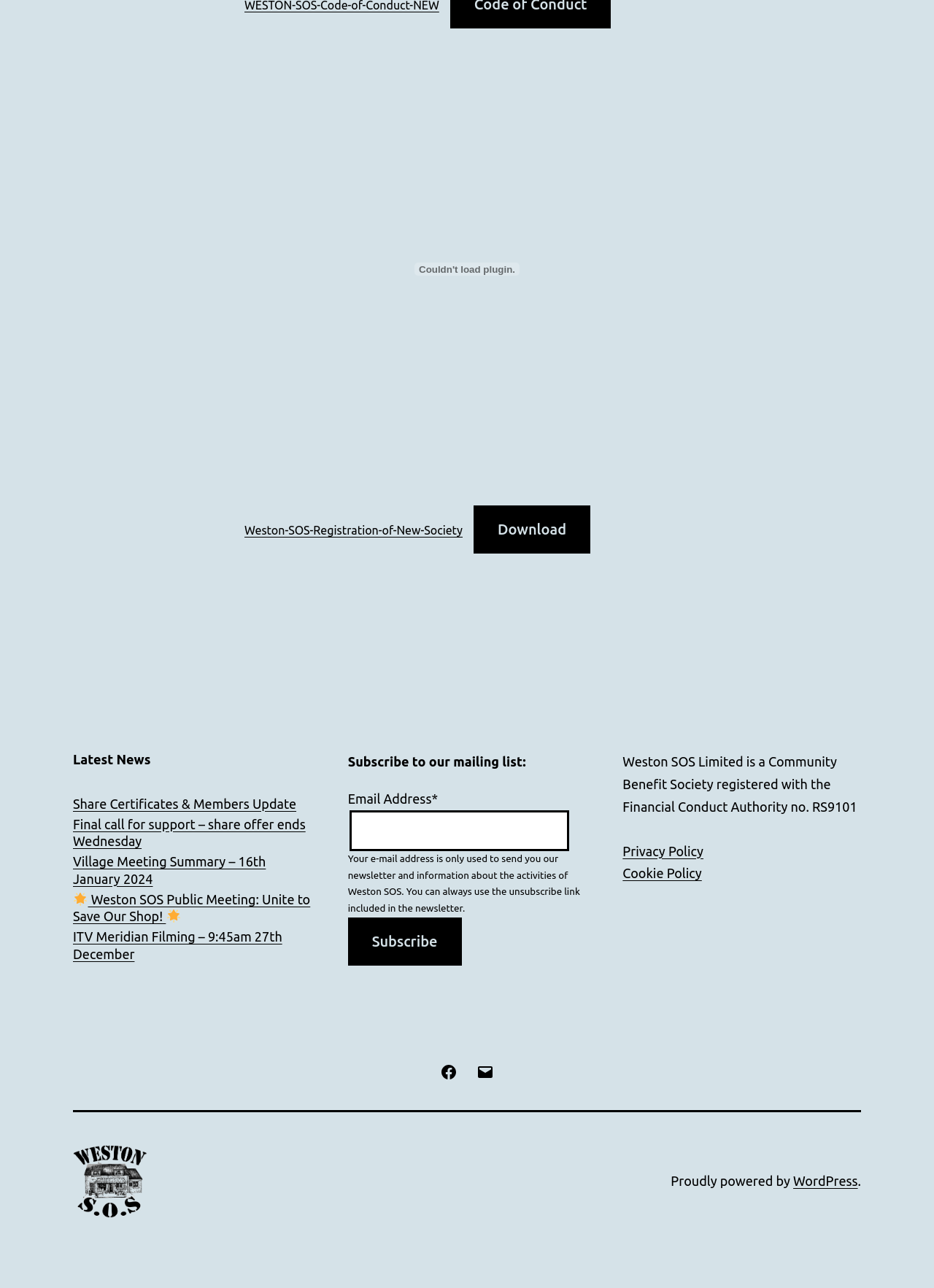What is the name of the social media platform linked?
Based on the screenshot, respond with a single word or phrase.

Facebook